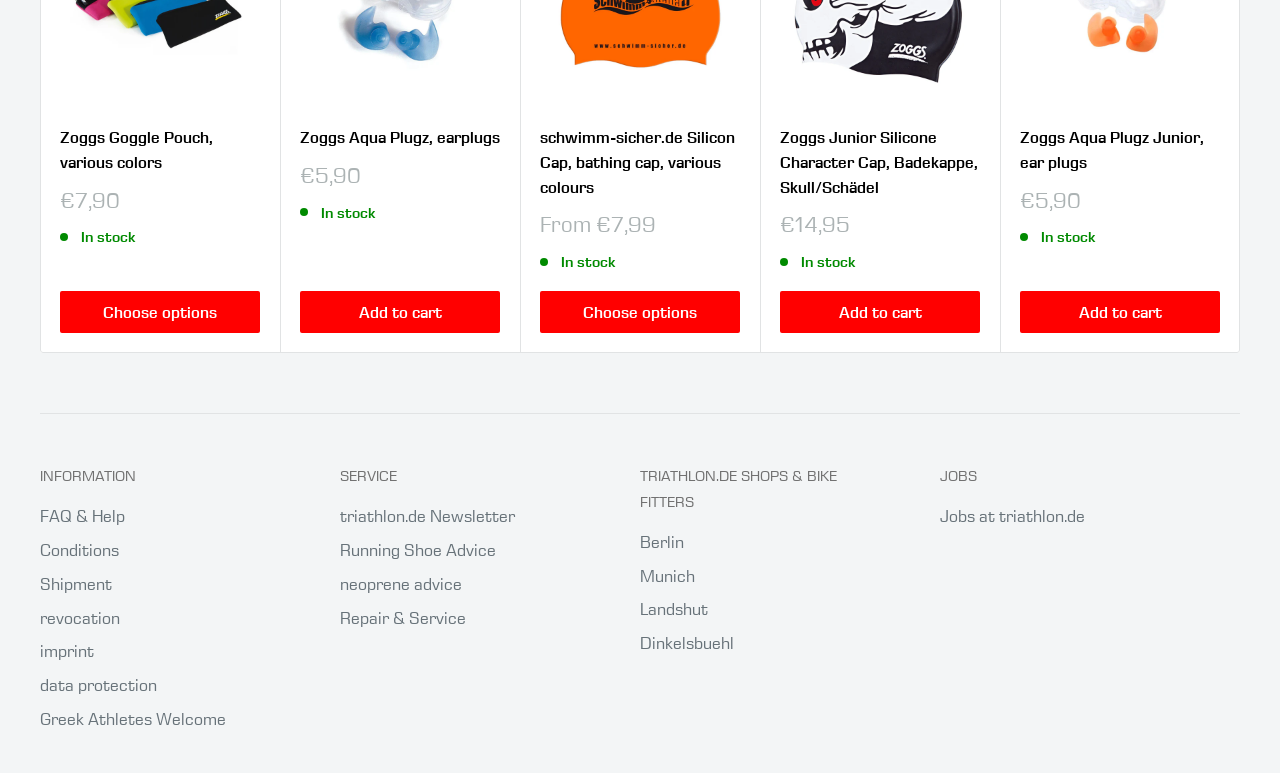How many products are displayed on this page?
Please provide a comprehensive answer based on the details in the screenshot.

I counted the number of products by looking at the links with product names and the corresponding 'Add to cart' buttons. There are 5 products in total.